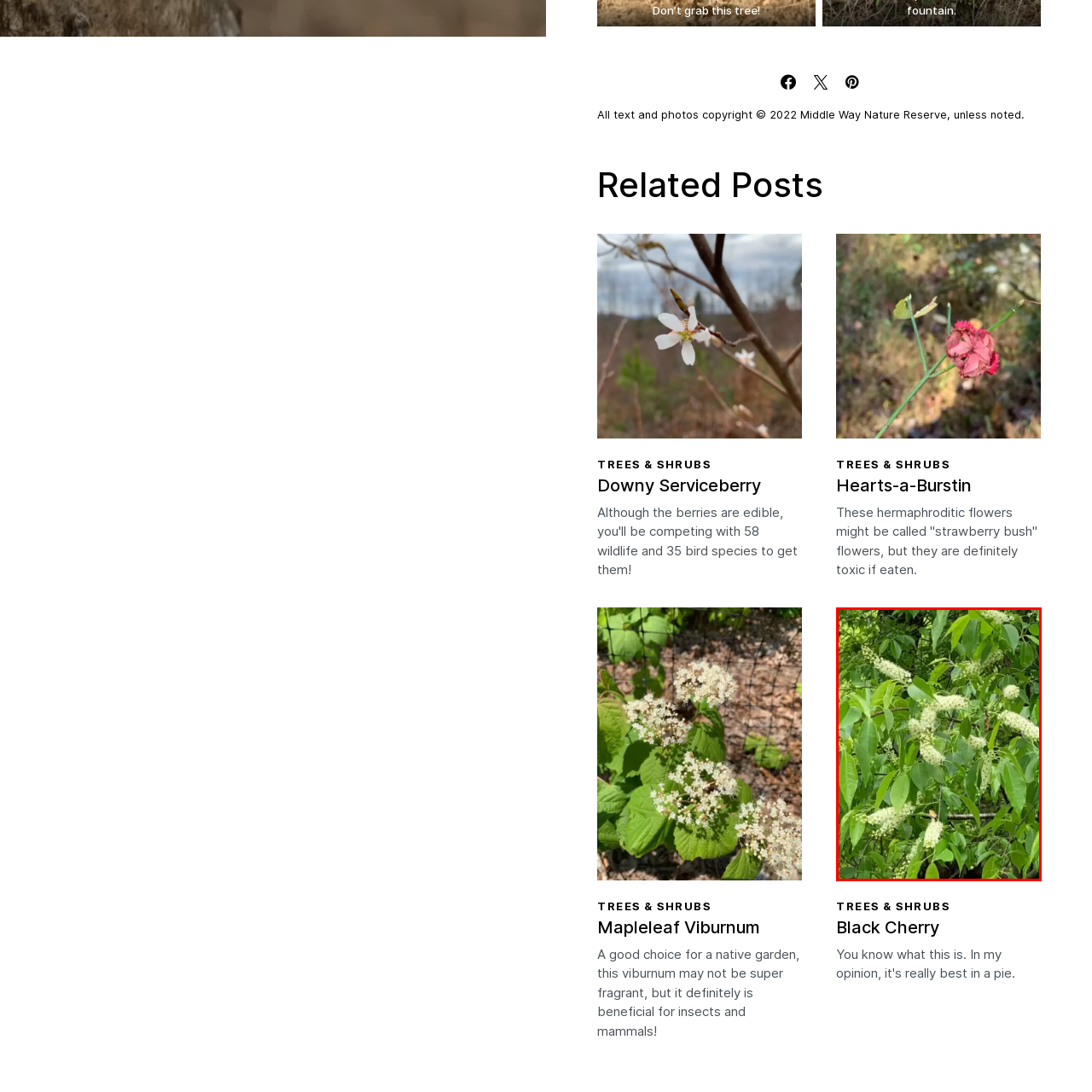Focus on the part of the image that is marked with a yellow outline and respond in detail to the following inquiry based on what you observe: 
What is the setting depicted in the image?

The caption describes the scene as typical of a natural woodland setting, which suggests that the image showcases the Black Cherry tree in its natural habitat.